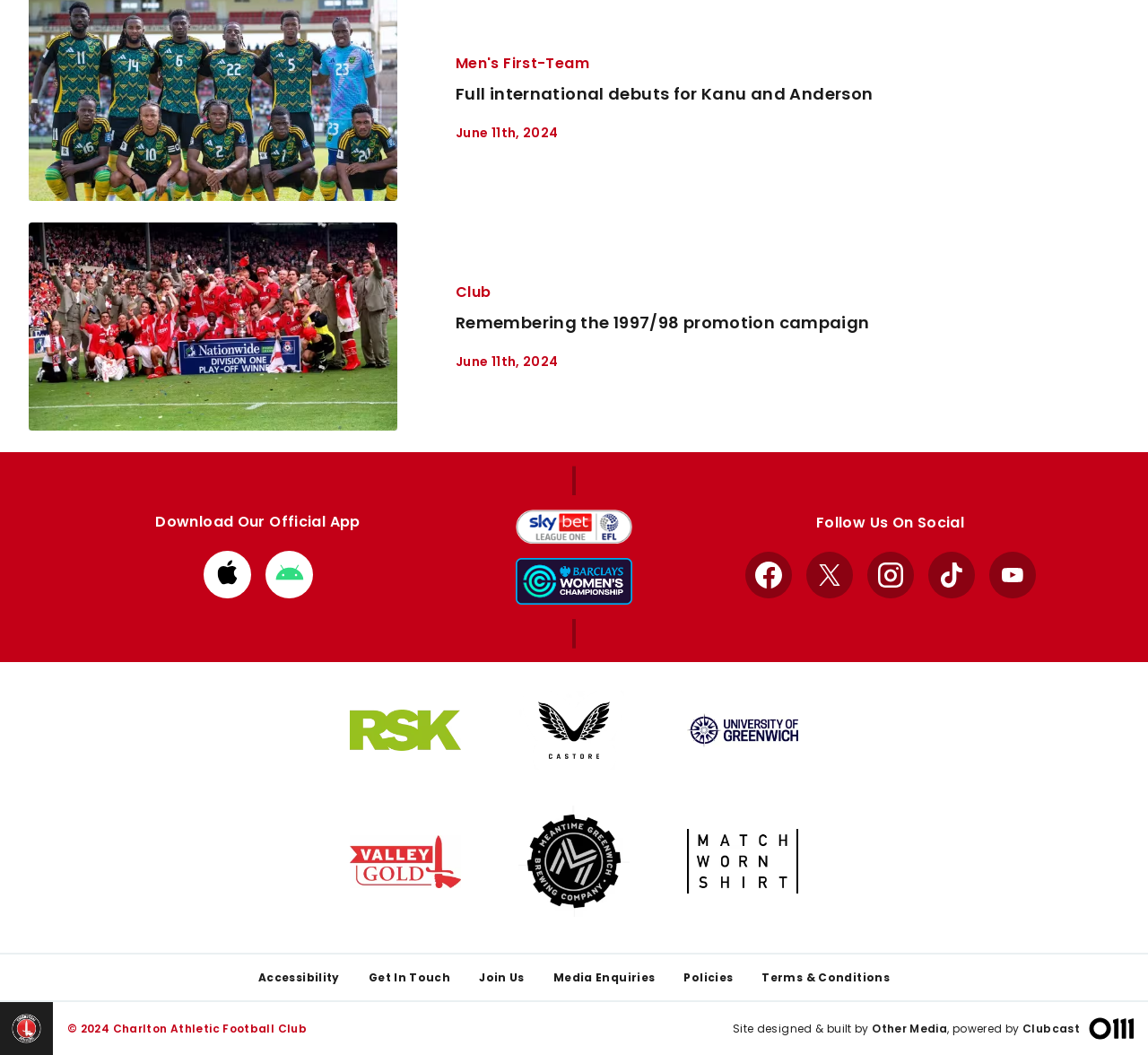What is the purpose of the 'Download Our Official App' section?
Refer to the image and provide a one-word or short phrase answer.

To download the app